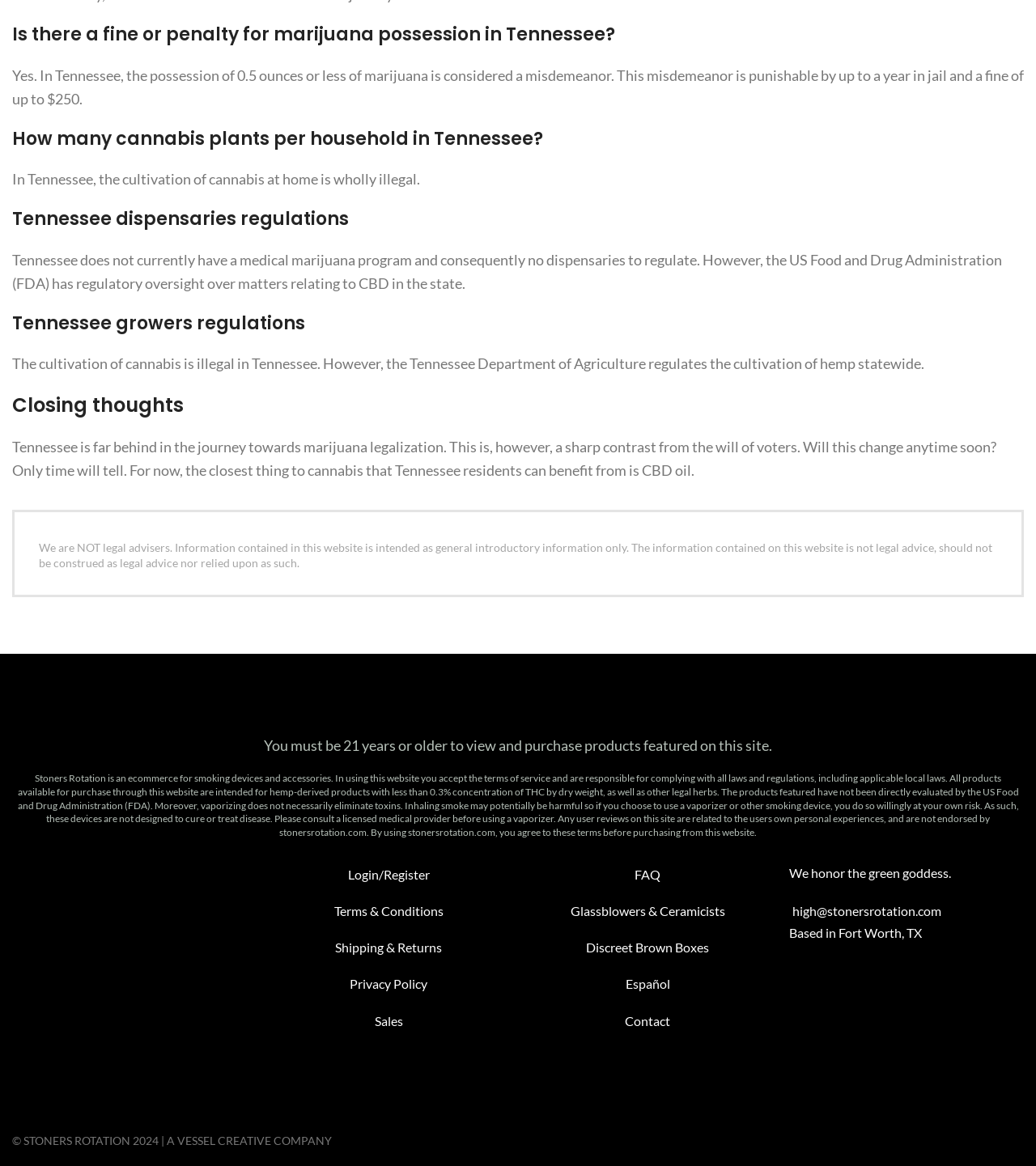Find the bounding box coordinates for the area you need to click to carry out the instruction: "Click on 'Login/Register'". The coordinates should be four float numbers between 0 and 1, indicated as [left, top, right, bottom].

[0.336, 0.743, 0.414, 0.756]